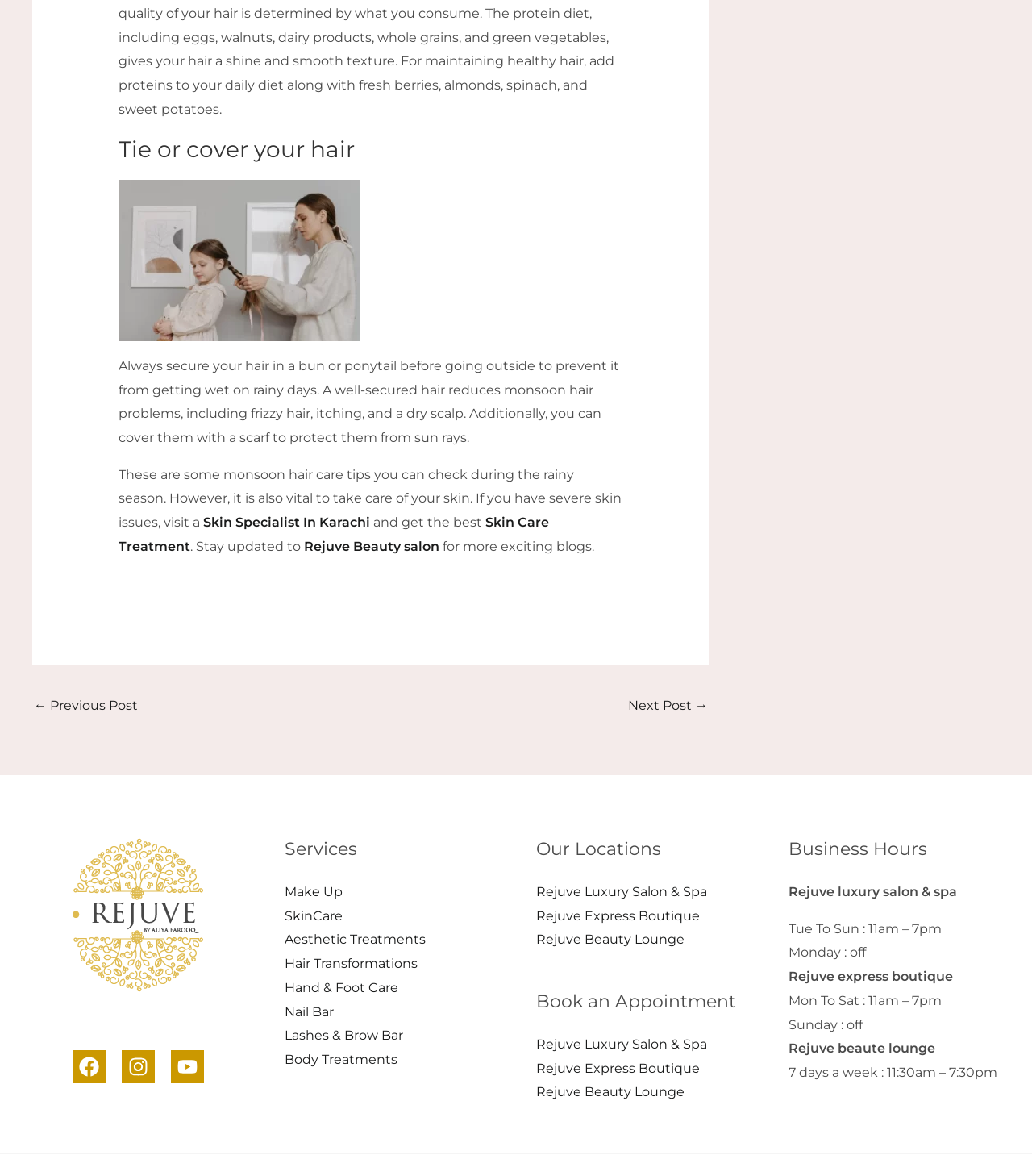What is the main topic of this webpage?
From the screenshot, provide a brief answer in one word or phrase.

Monsoon hair care